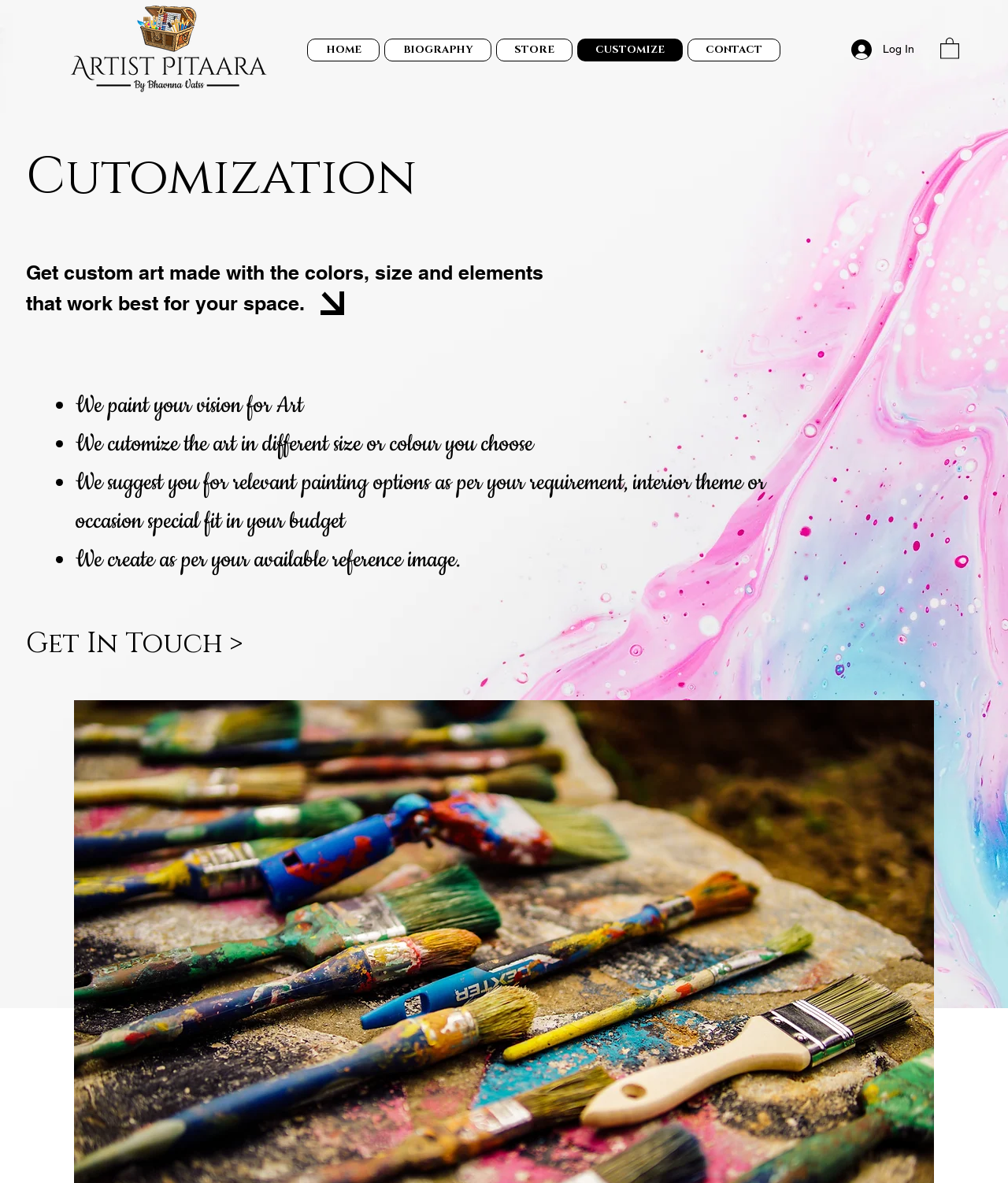What is the main purpose of this website?
Could you please answer the question thoroughly and with as much detail as possible?

The website appears to be an artist's platform where customers can get custom art made according to their preferences, as indicated by the heading 'Cutomization' and the description 'Get custom art made with the colors, size and elements that work best for your space.'